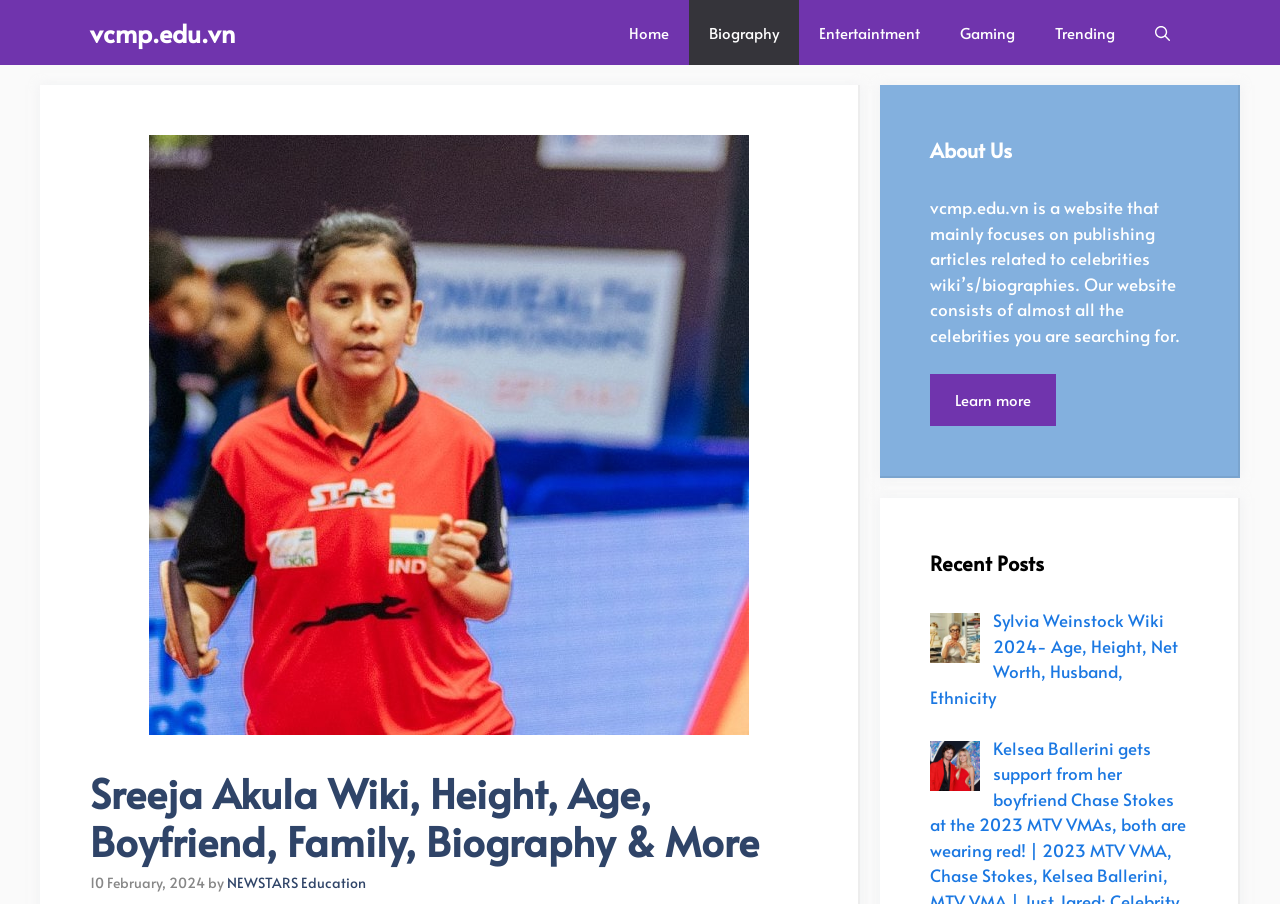Please give a succinct answer using a single word or phrase:
What is the date of the article?

10 February, 2024